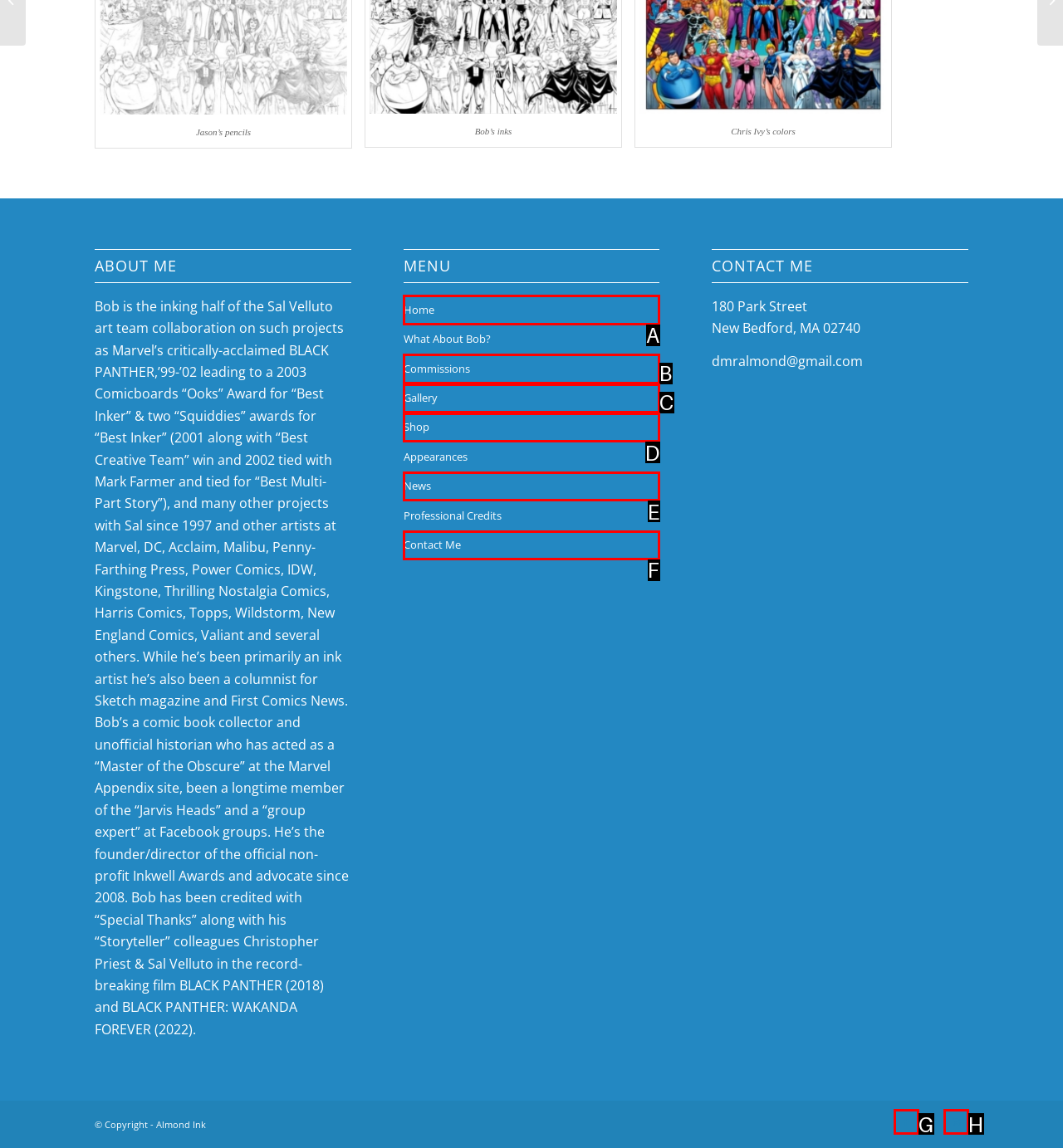Determine which option aligns with the description: Videos. Provide the letter of the chosen option directly.

None